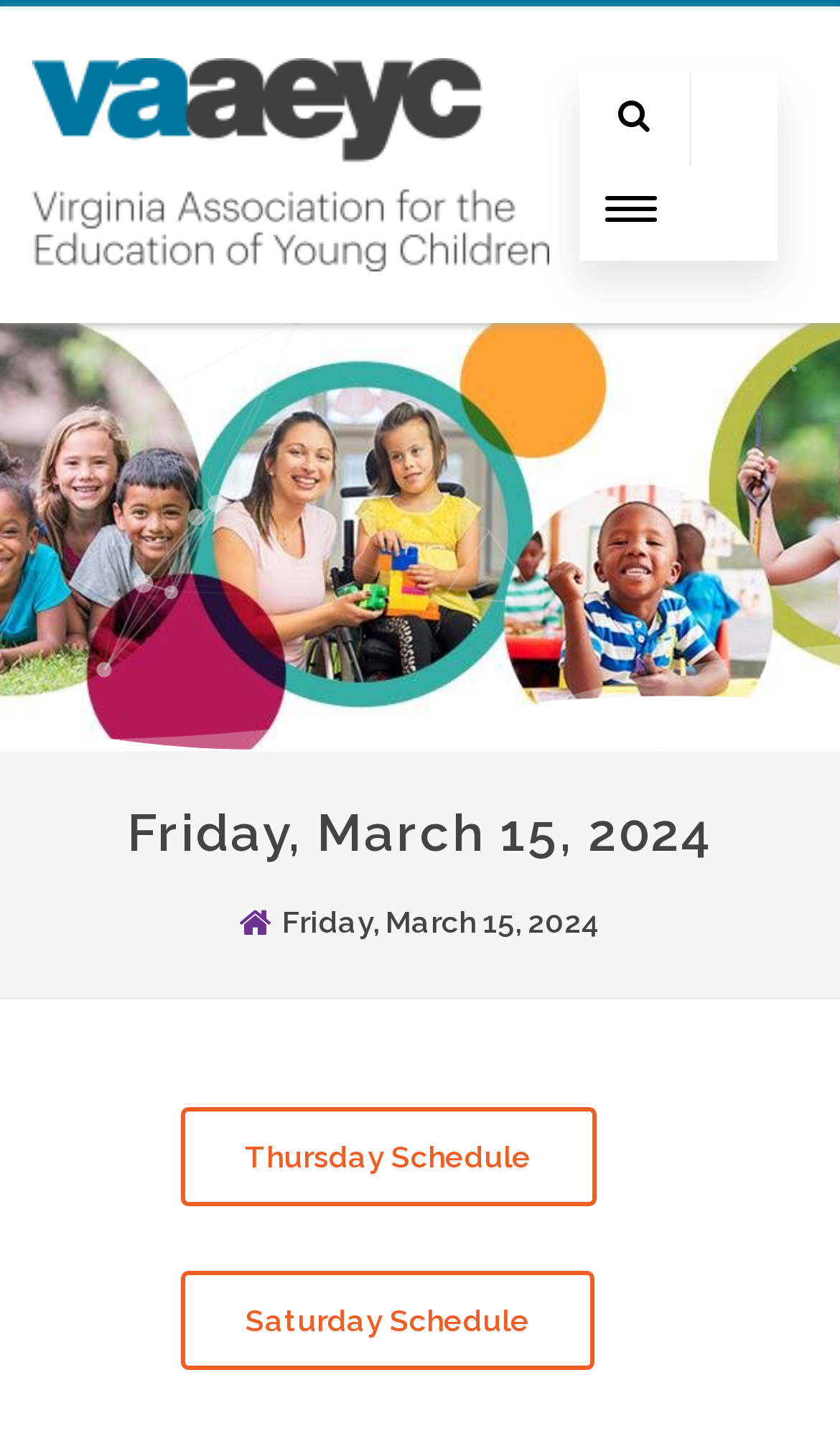Please answer the following question as detailed as possible based on the image: 
What is the purpose of the morning general session?

I inferred the purpose of the morning general session by understanding the context of the webpage, which appears to be a conference schedule. The meta description mentions 'Bringing the Arts to Your Classroom' as part of the morning general session.